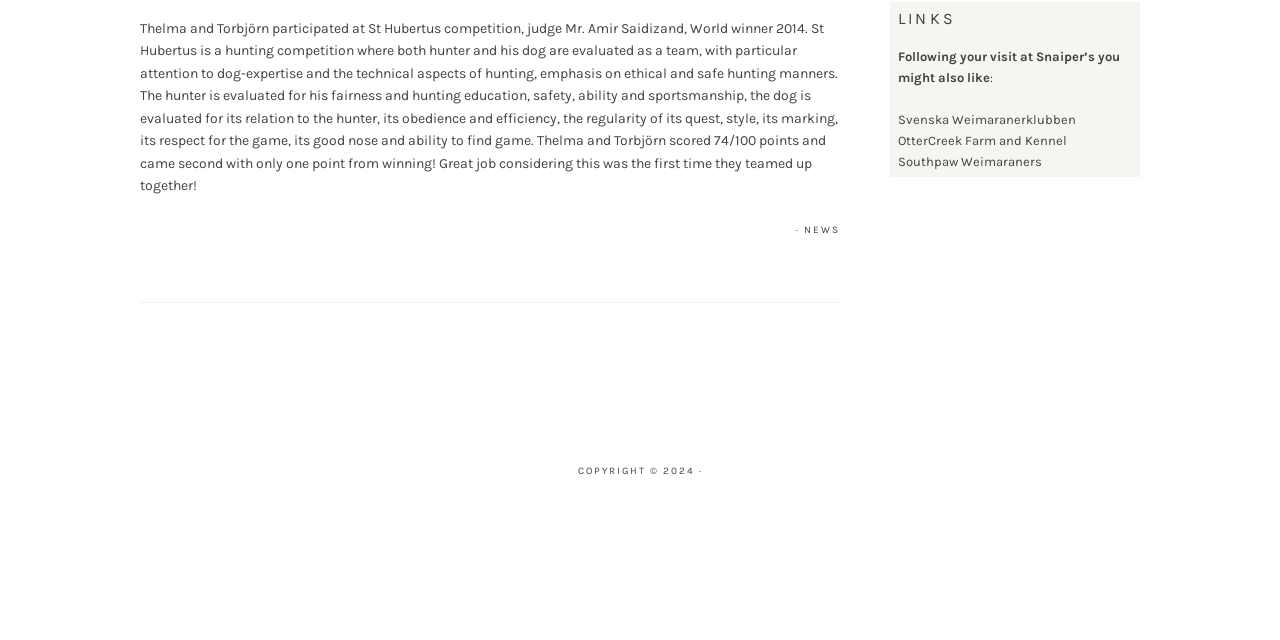Determine the bounding box coordinates for the HTML element mentioned in the following description: "News". The coordinates should be a list of four floats ranging from 0 to 1, represented as [left, top, right, bottom].

[0.628, 0.35, 0.656, 0.369]